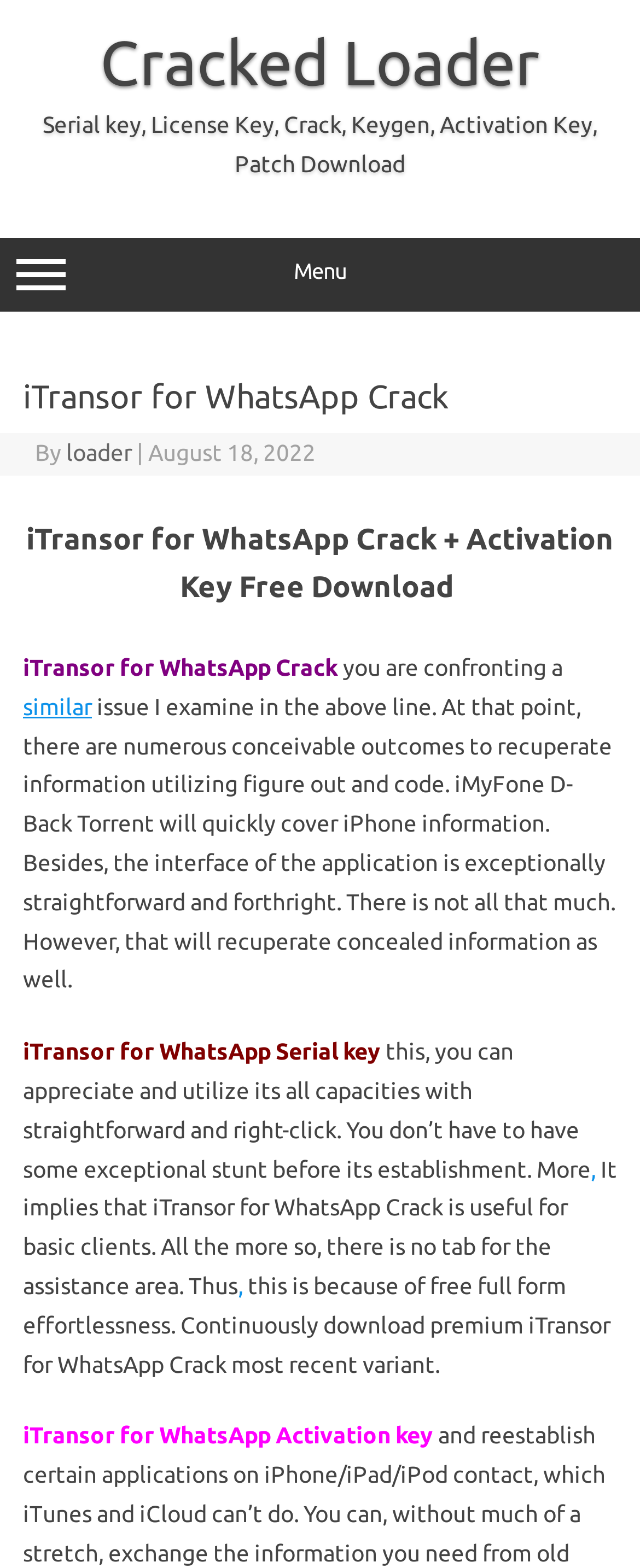Identify the bounding box coordinates necessary to click and complete the given instruction: "Check the 'iTransor for WhatsApp Activation key'".

[0.036, 0.907, 0.677, 0.924]